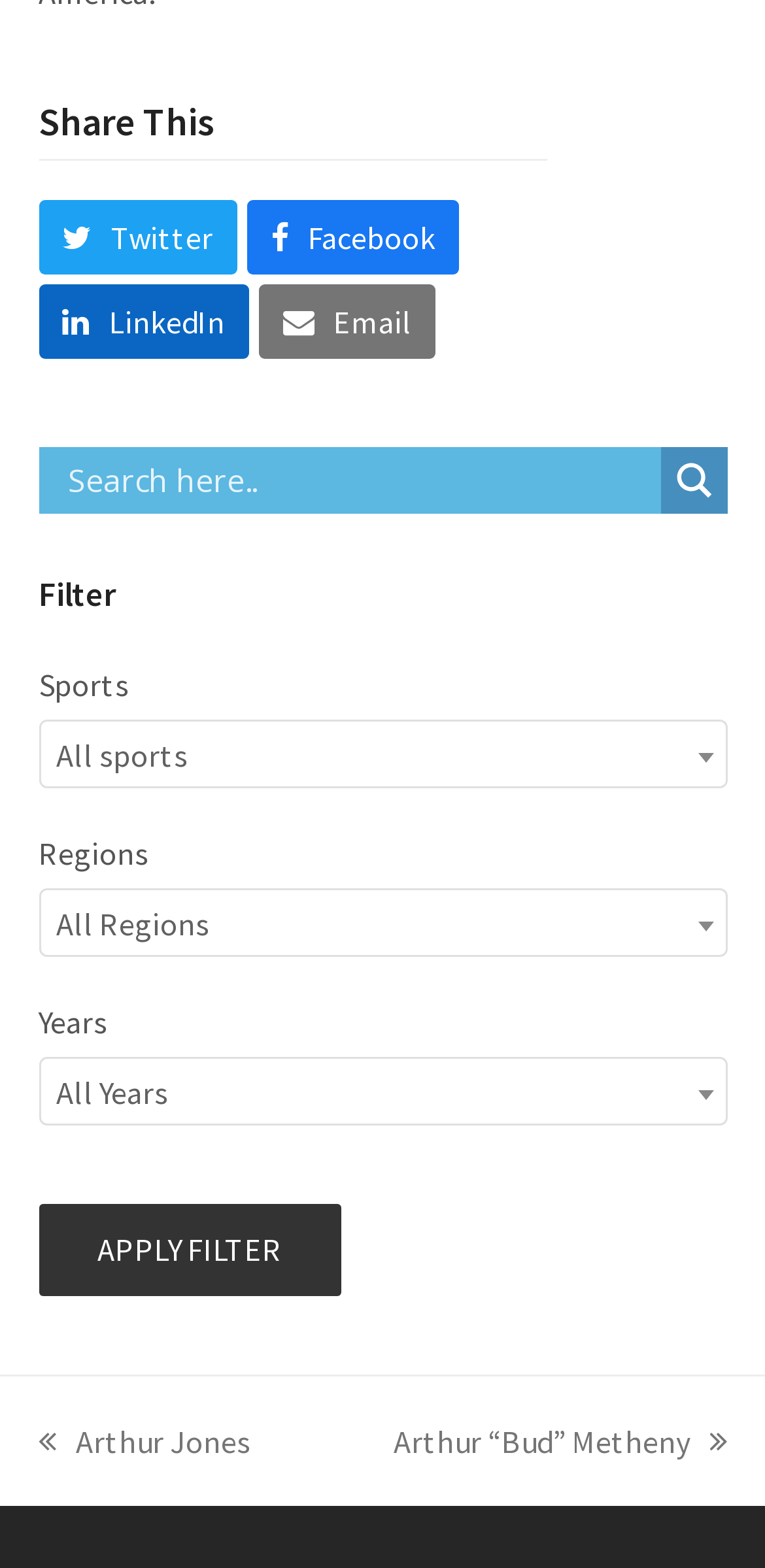Examine the screenshot and answer the question in as much detail as possible: How many social media sharing buttons are there?

There are four social media sharing buttons, namely Twitter, Facebook, LinkedIn, and Email, located at the top of the webpage.